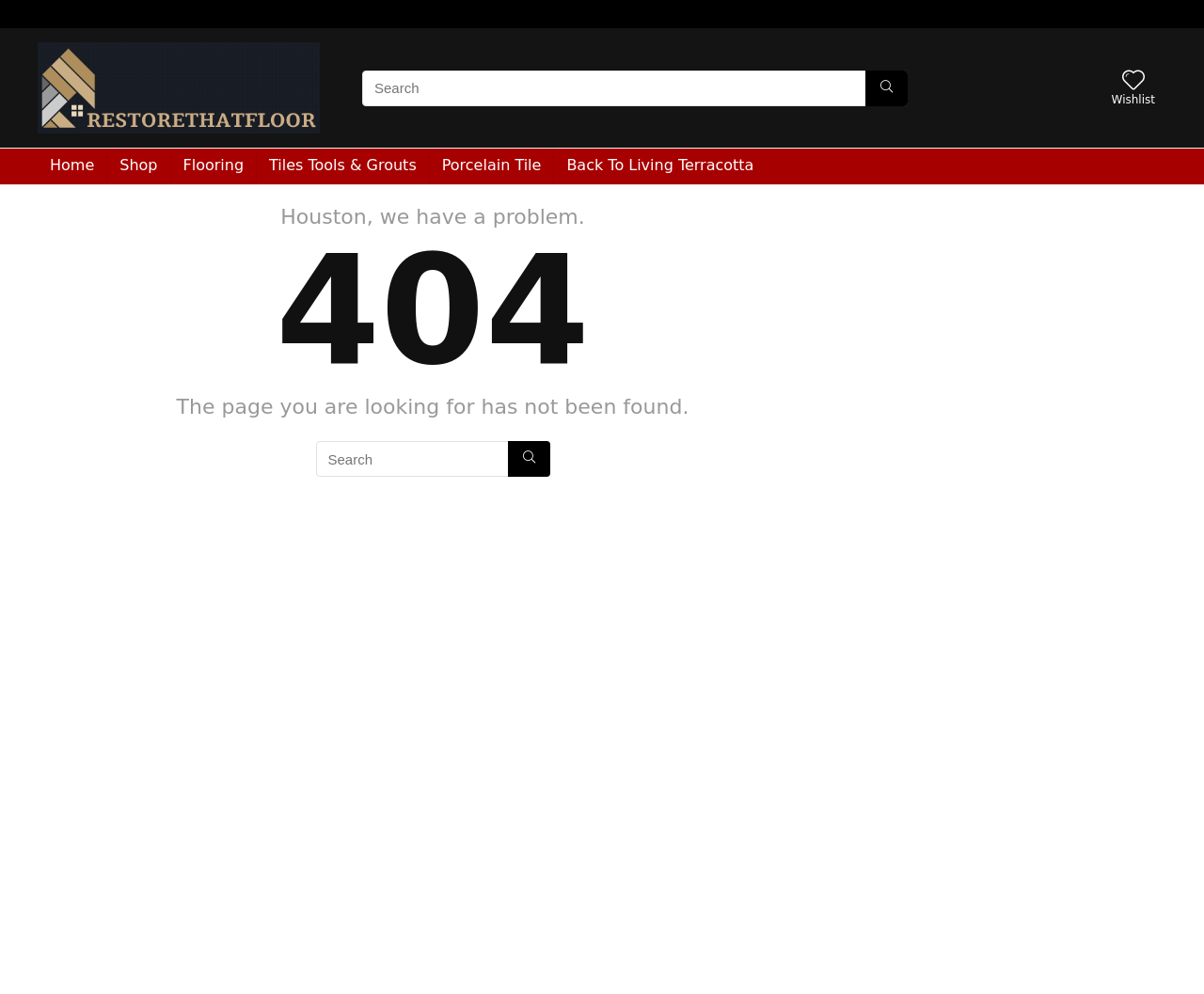Analyze the image and give a detailed response to the question:
How many navigation links are there at the top of the page?

There are six navigation links at the top of the page, including 'Home', 'Shop', 'Flooring', 'Tiles Tools & Grouts', 'Porcelain Tile', and 'Back To Living Terracotta', as indicated by the link elements at the top of the page.